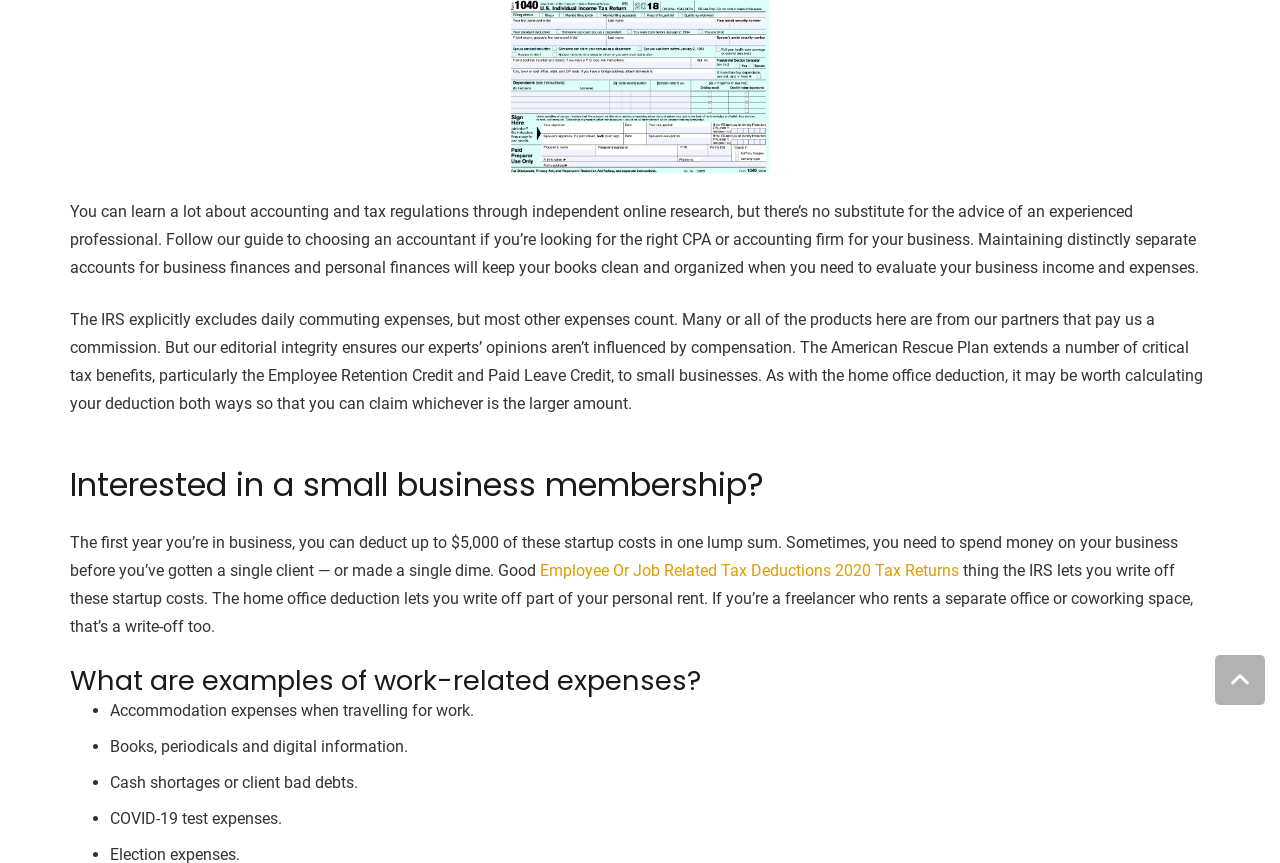From the screenshot, find the bounding box of the UI element matching this description: "parent_node: HOME title="Back to top"". Supply the bounding box coordinates in the form [left, top, right, bottom], each a float between 0 and 1.

[0.949, 0.759, 0.988, 0.817]